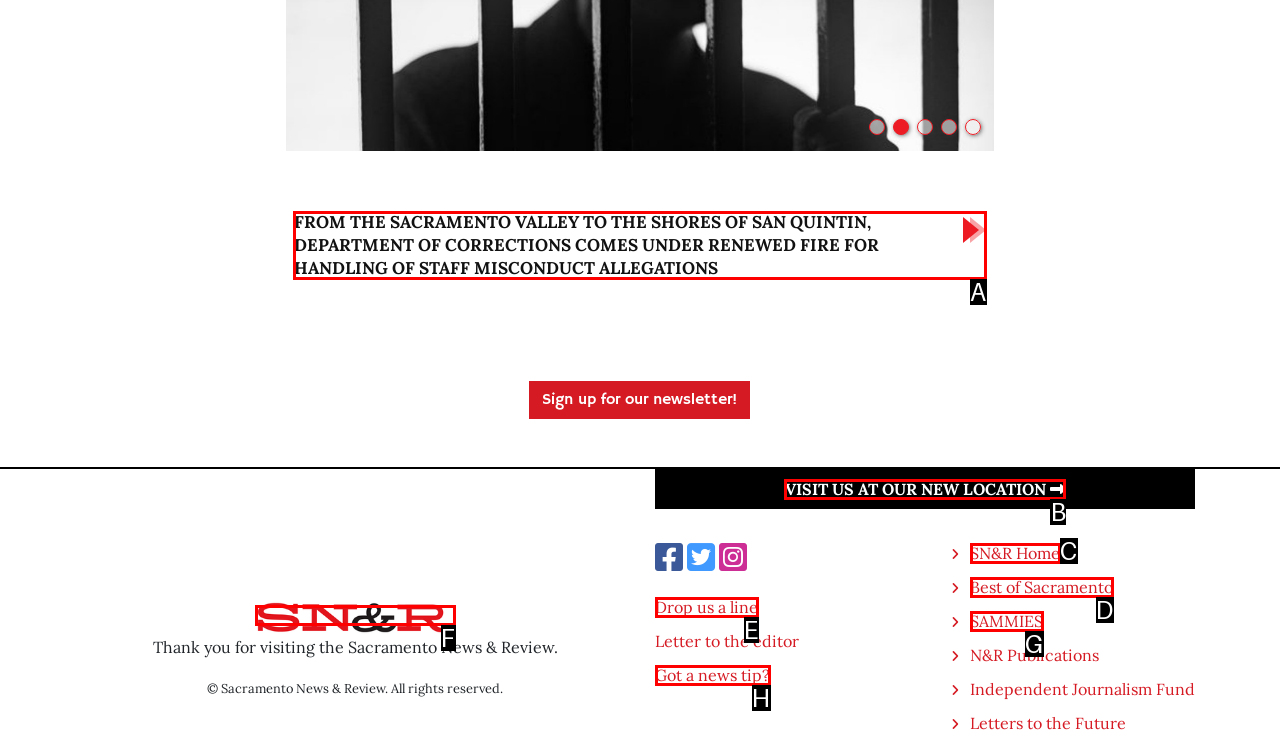Select the proper UI element to click in order to perform the following task: Check SAMMIES. Indicate your choice with the letter of the appropriate option.

G